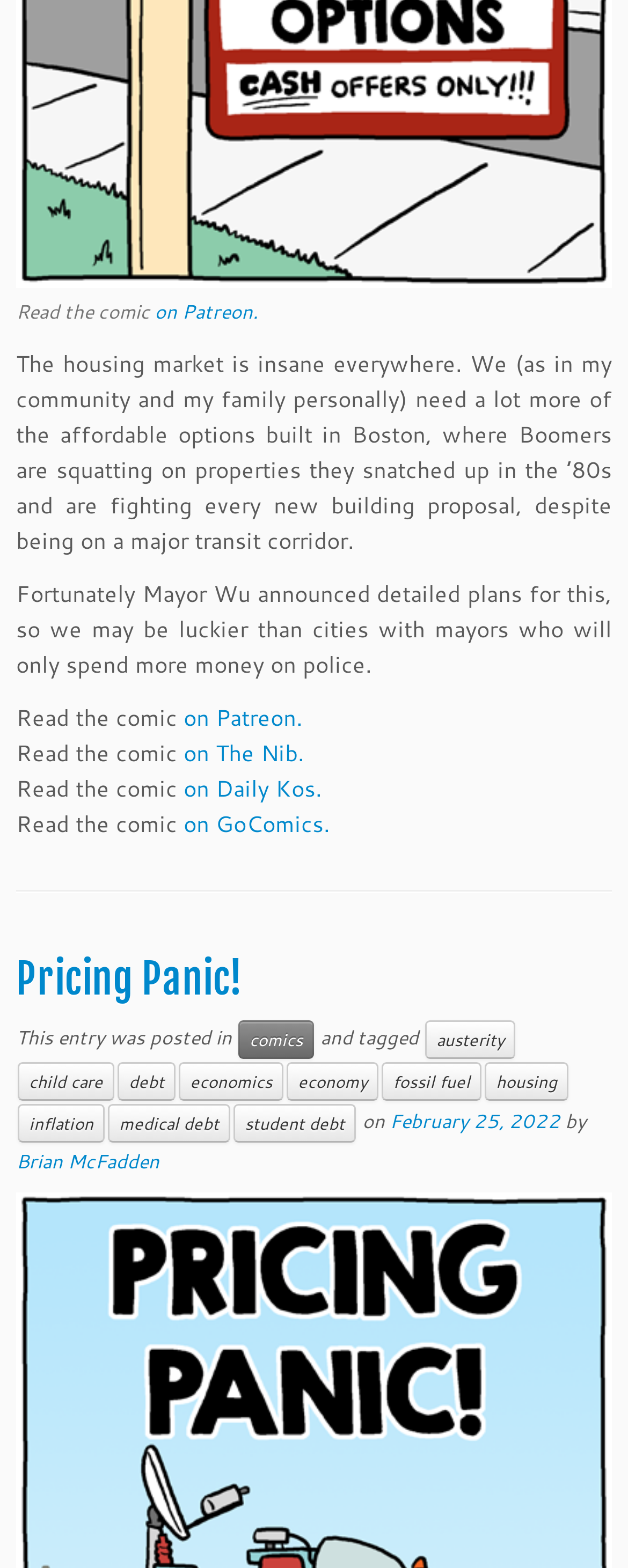Please specify the coordinates of the bounding box for the element that should be clicked to carry out this instruction: "Read the comic on GoComics.". The coordinates must be four float numbers between 0 and 1, formatted as [left, top, right, bottom].

[0.292, 0.516, 0.526, 0.536]